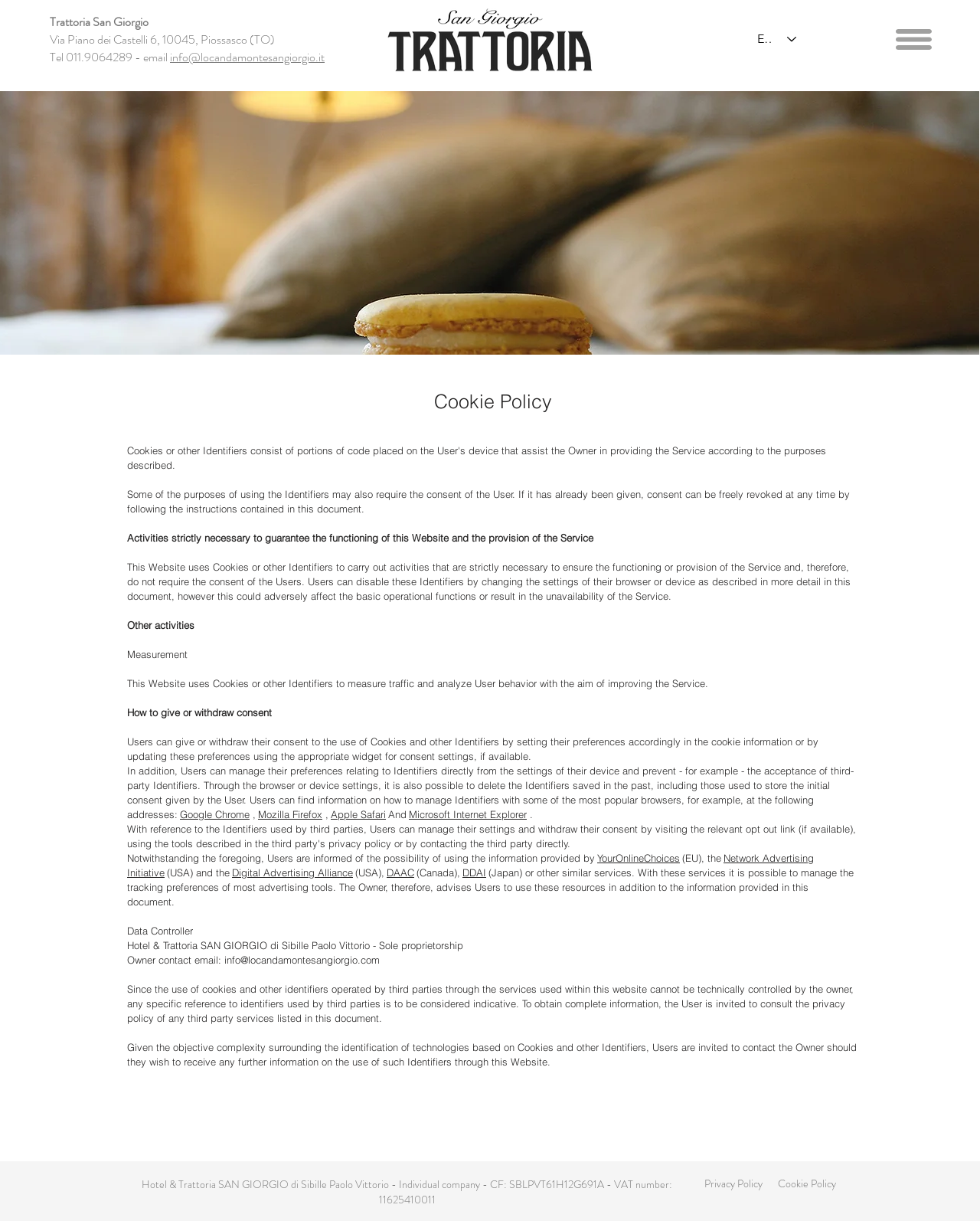Pinpoint the bounding box coordinates for the area that should be clicked to perform the following instruction: "Visit the Privacy Policy page".

[0.711, 0.961, 0.786, 0.978]